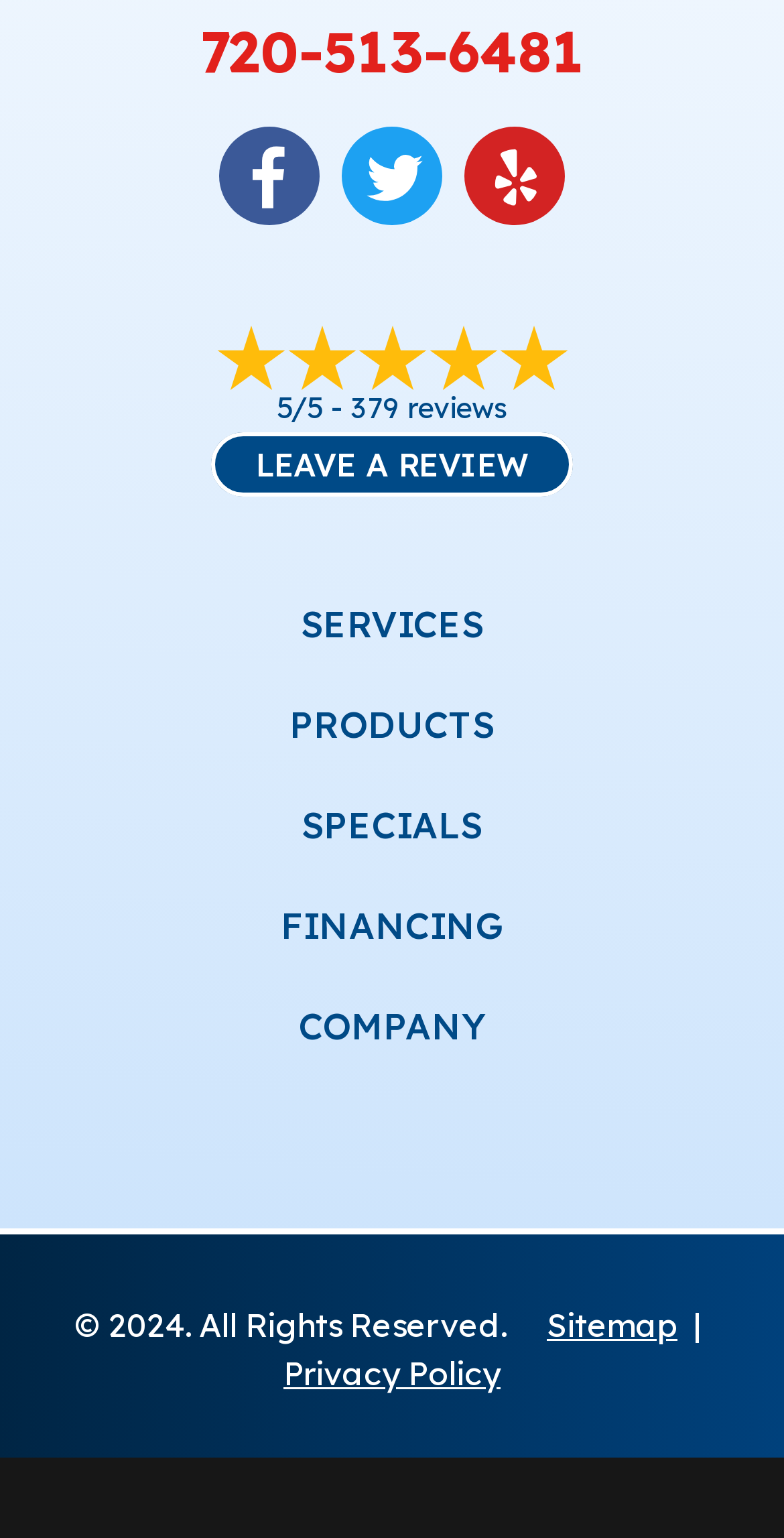What is the copyright year mentioned on the webpage?
Using the picture, provide a one-word or short phrase answer.

2024